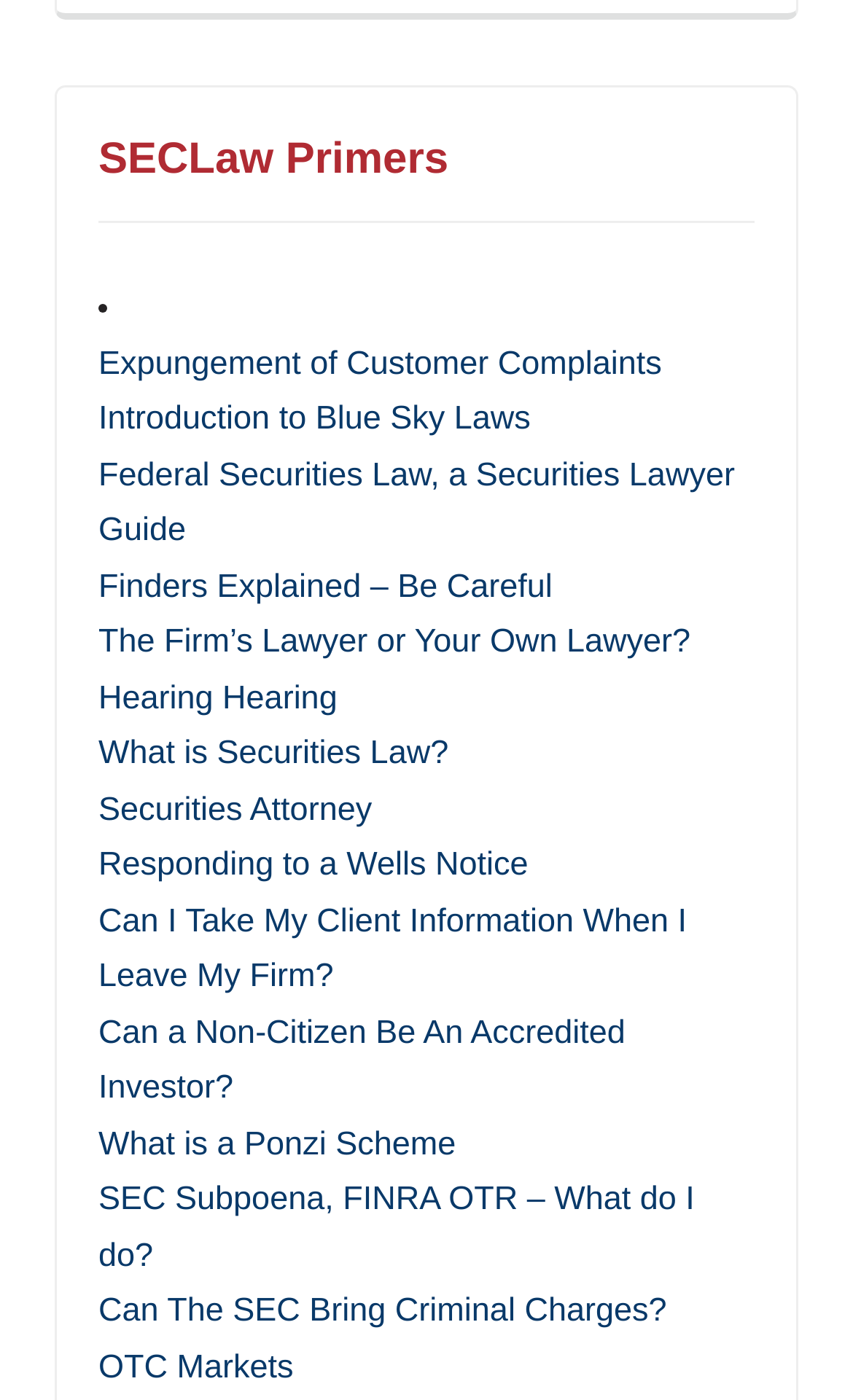Provide a one-word or short-phrase response to the question:
What is the topic of the last link on this webpage?

OTC Markets